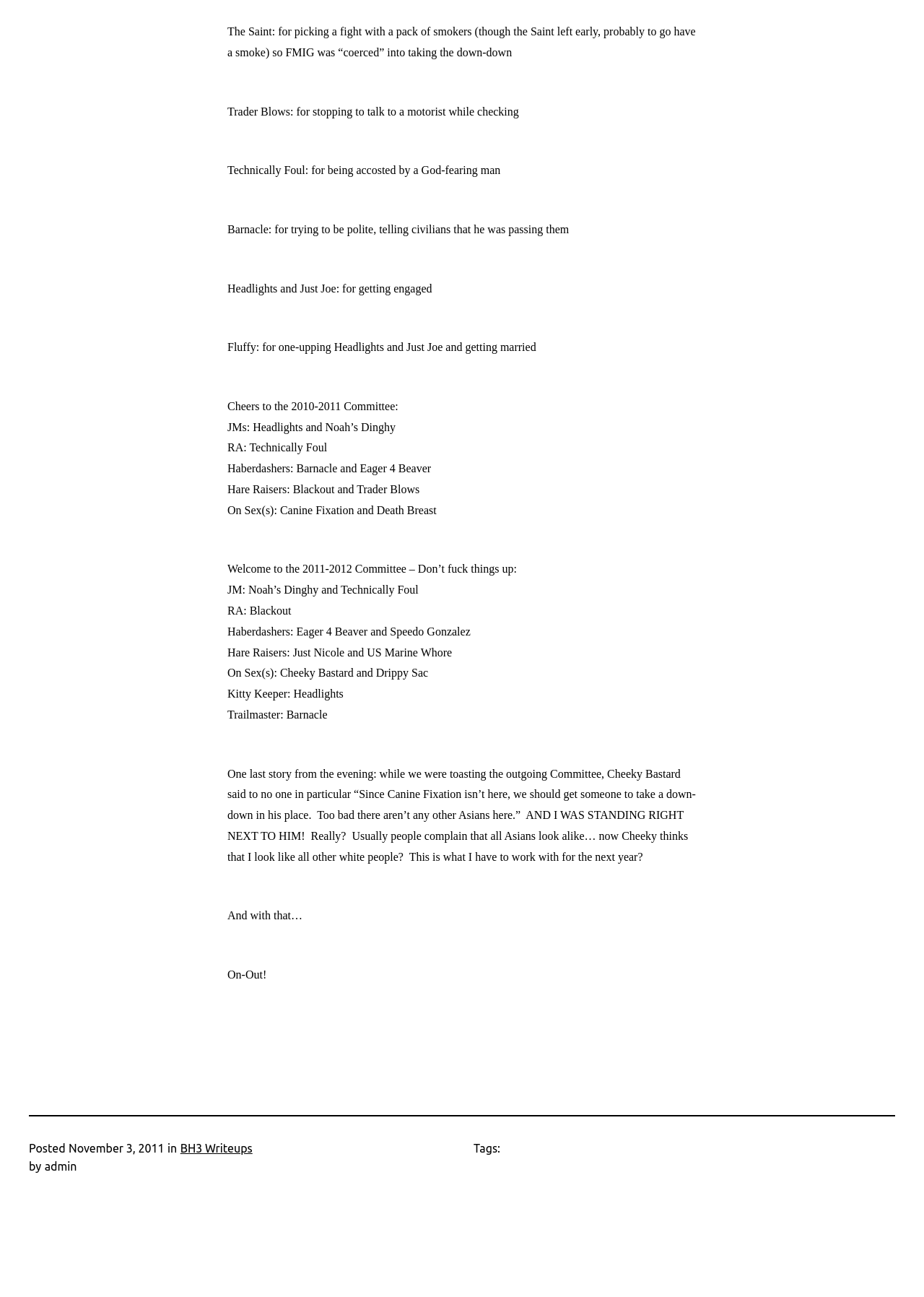Give the bounding box coordinates for this UI element: "BH3 Writeups". The coordinates should be four float numbers between 0 and 1, arranged as [left, top, right, bottom].

[0.195, 0.88, 0.273, 0.89]